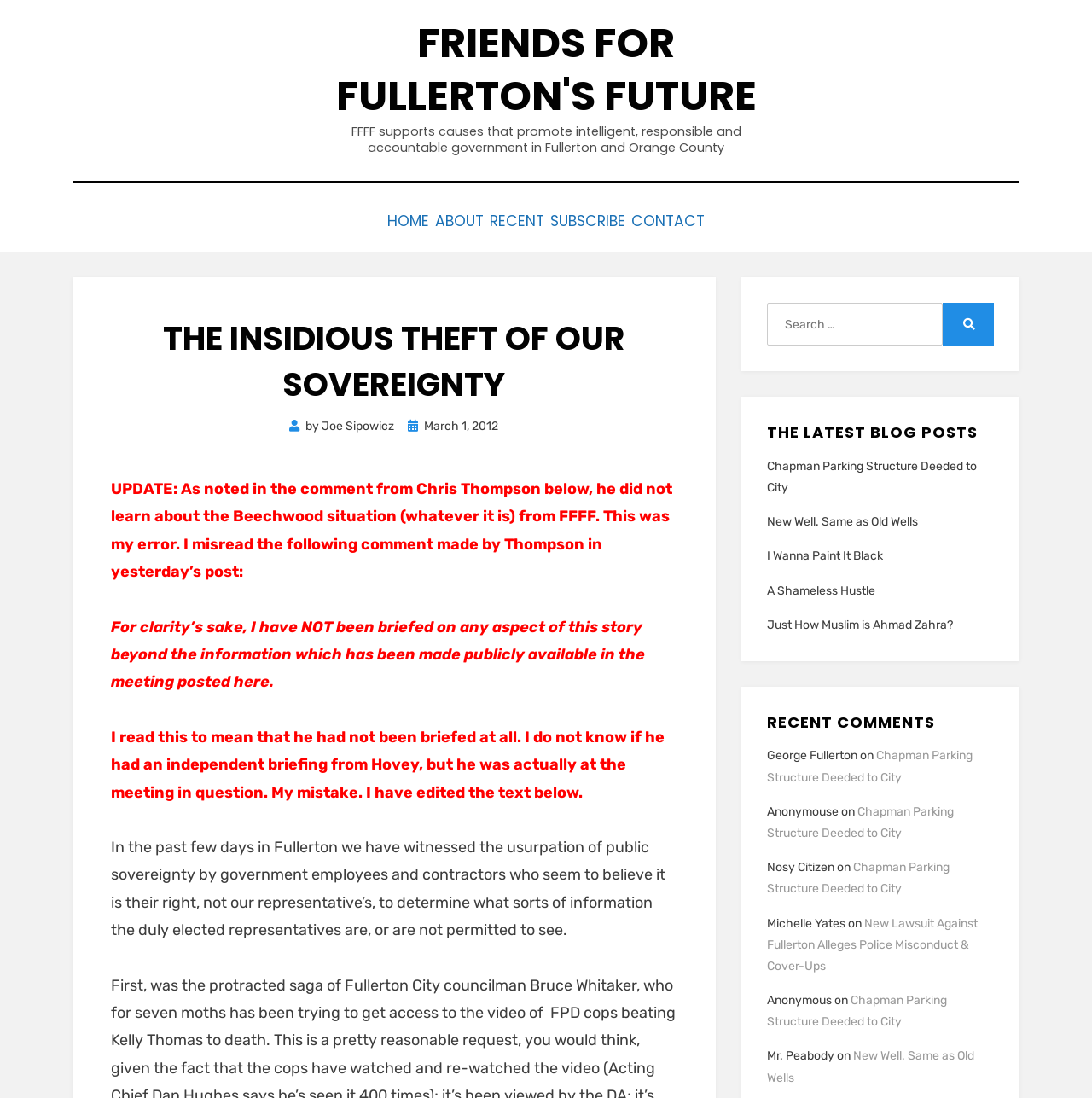What is the purpose of the search box?
Please answer the question as detailed as possible based on the image.

The search box can be found on the right-hand side of the webpage, and it allows users to search for specific content on the website by typing in keywords or phrases.